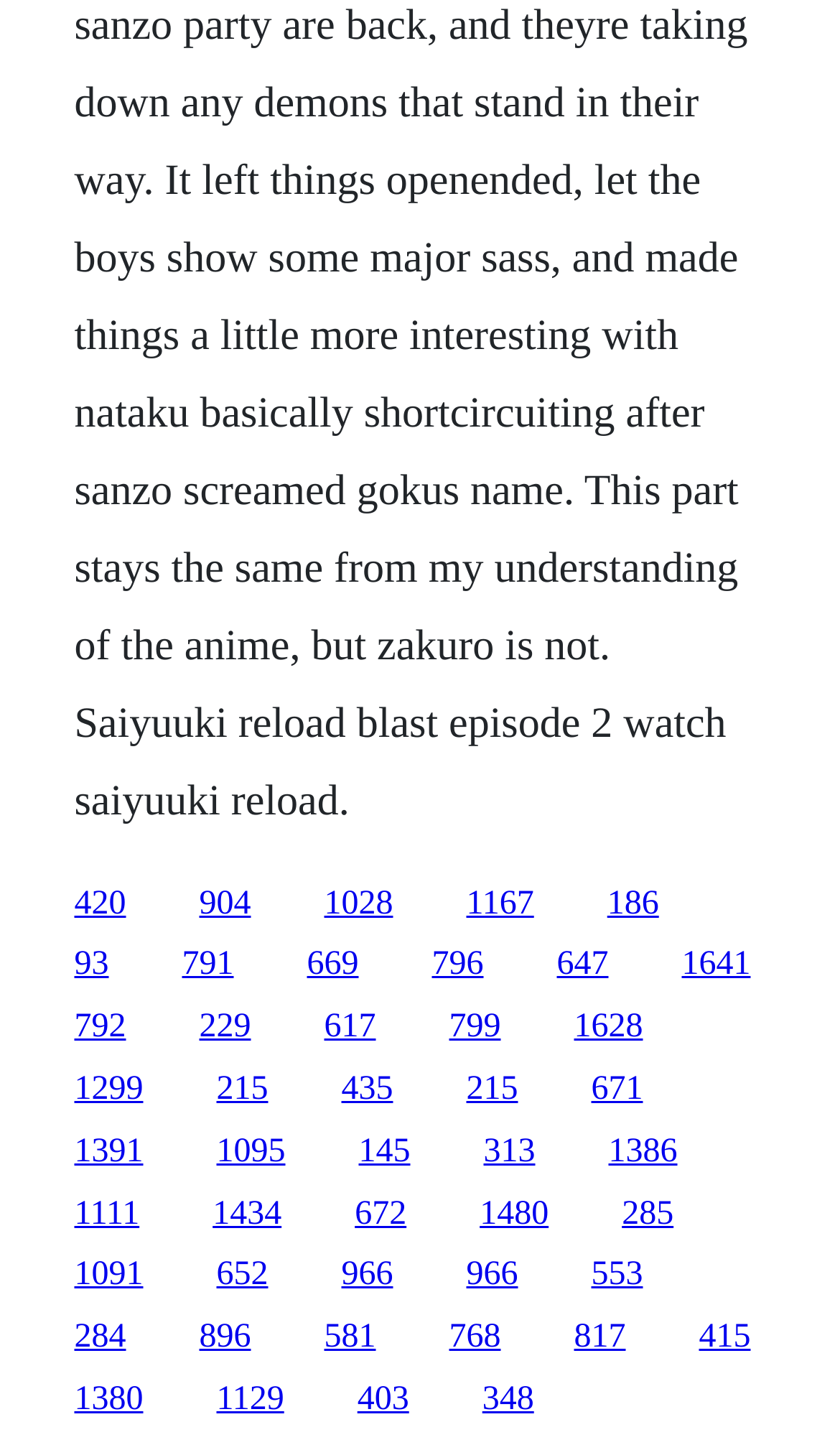Show the bounding box coordinates for the element that needs to be clicked to execute the following instruction: "click the first link". Provide the coordinates in the form of four float numbers between 0 and 1, i.e., [left, top, right, bottom].

[0.088, 0.61, 0.15, 0.635]